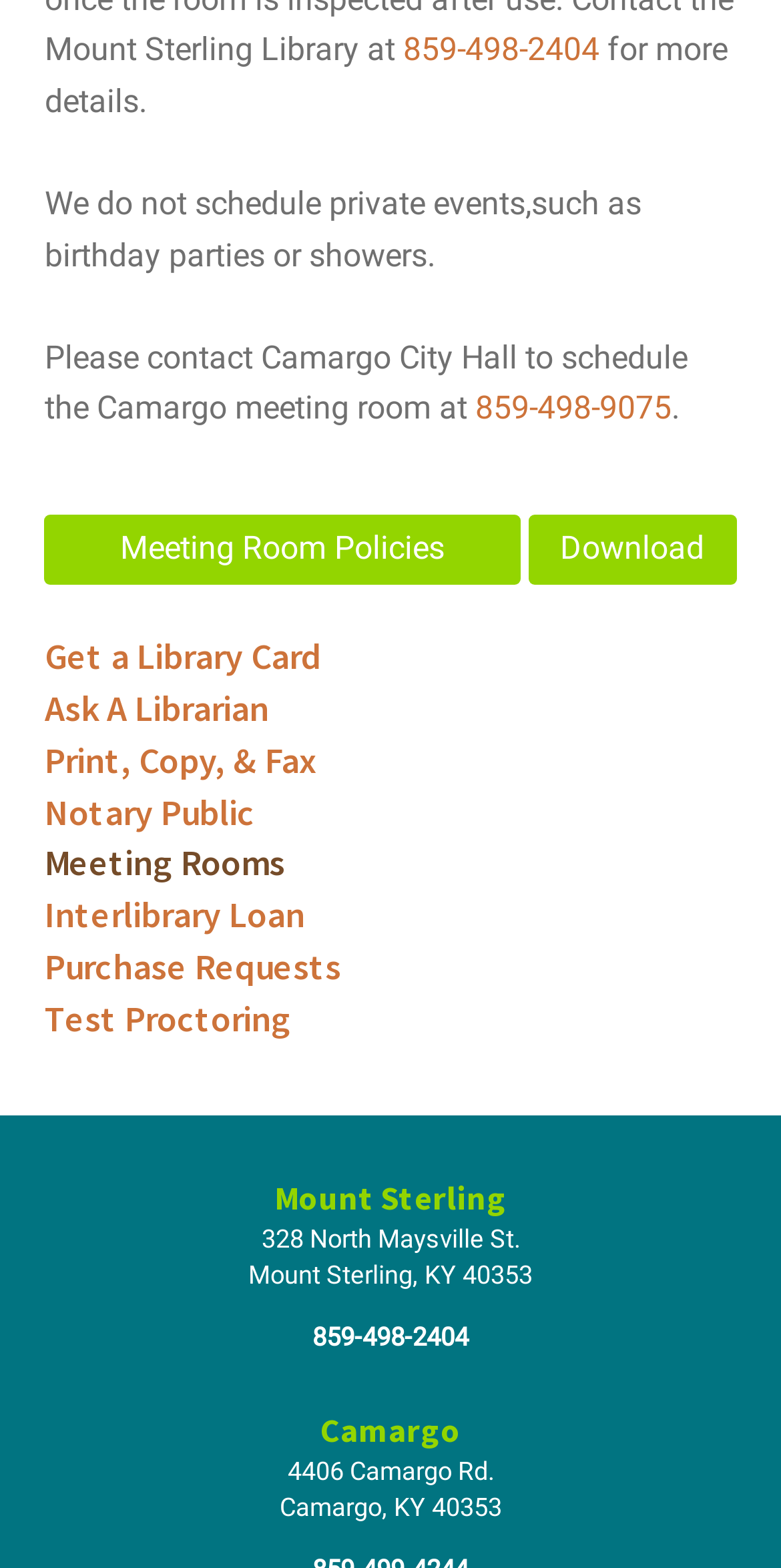Pinpoint the bounding box coordinates of the clickable area needed to execute the instruction: "Call the phone number for more information". The coordinates should be specified as four float numbers between 0 and 1, i.e., [left, top, right, bottom].

[0.516, 0.019, 0.767, 0.044]